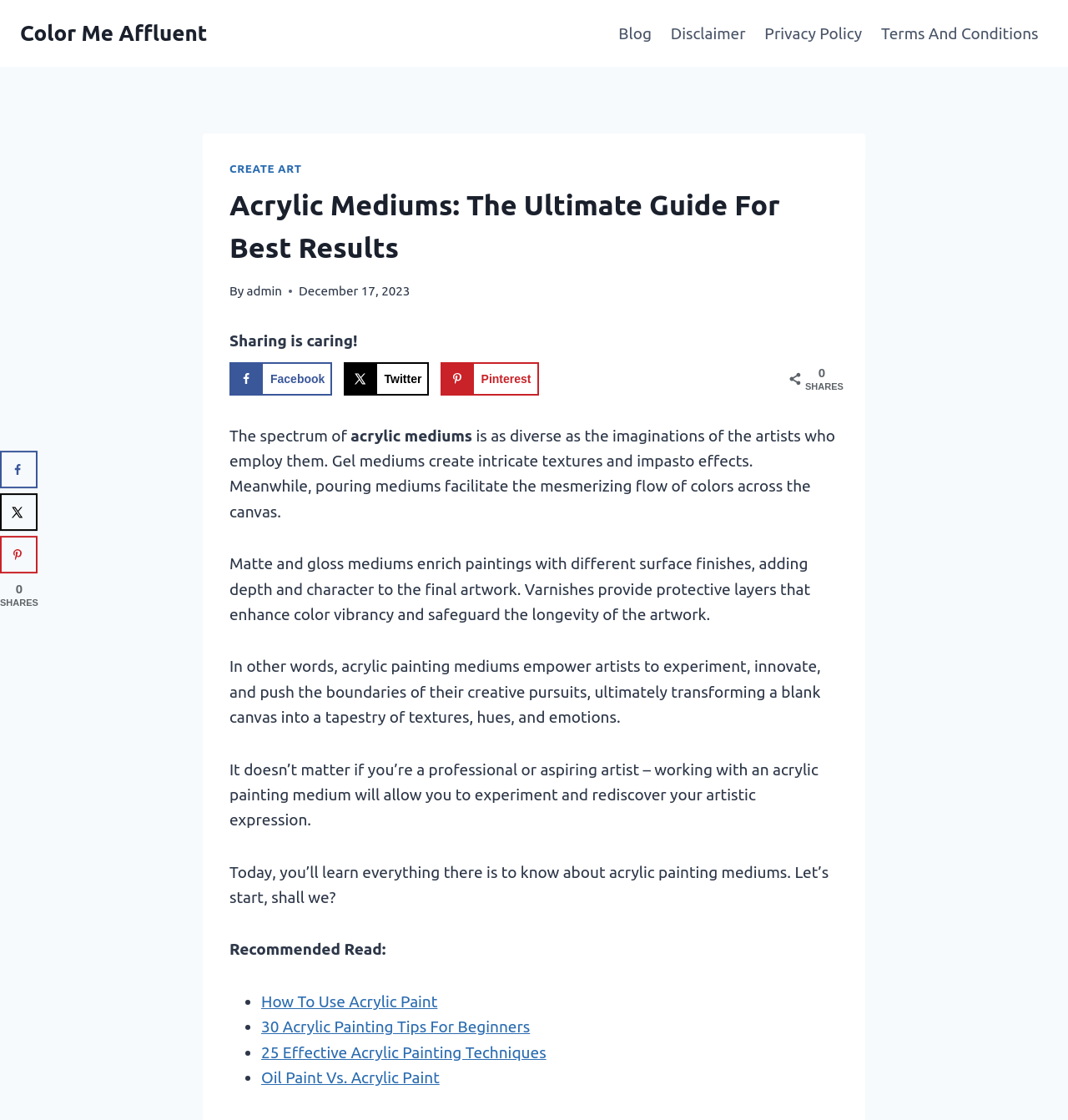Please identify the coordinates of the bounding box that should be clicked to fulfill this instruction: "Click on the 'CREATE ART' link".

[0.215, 0.145, 0.282, 0.156]